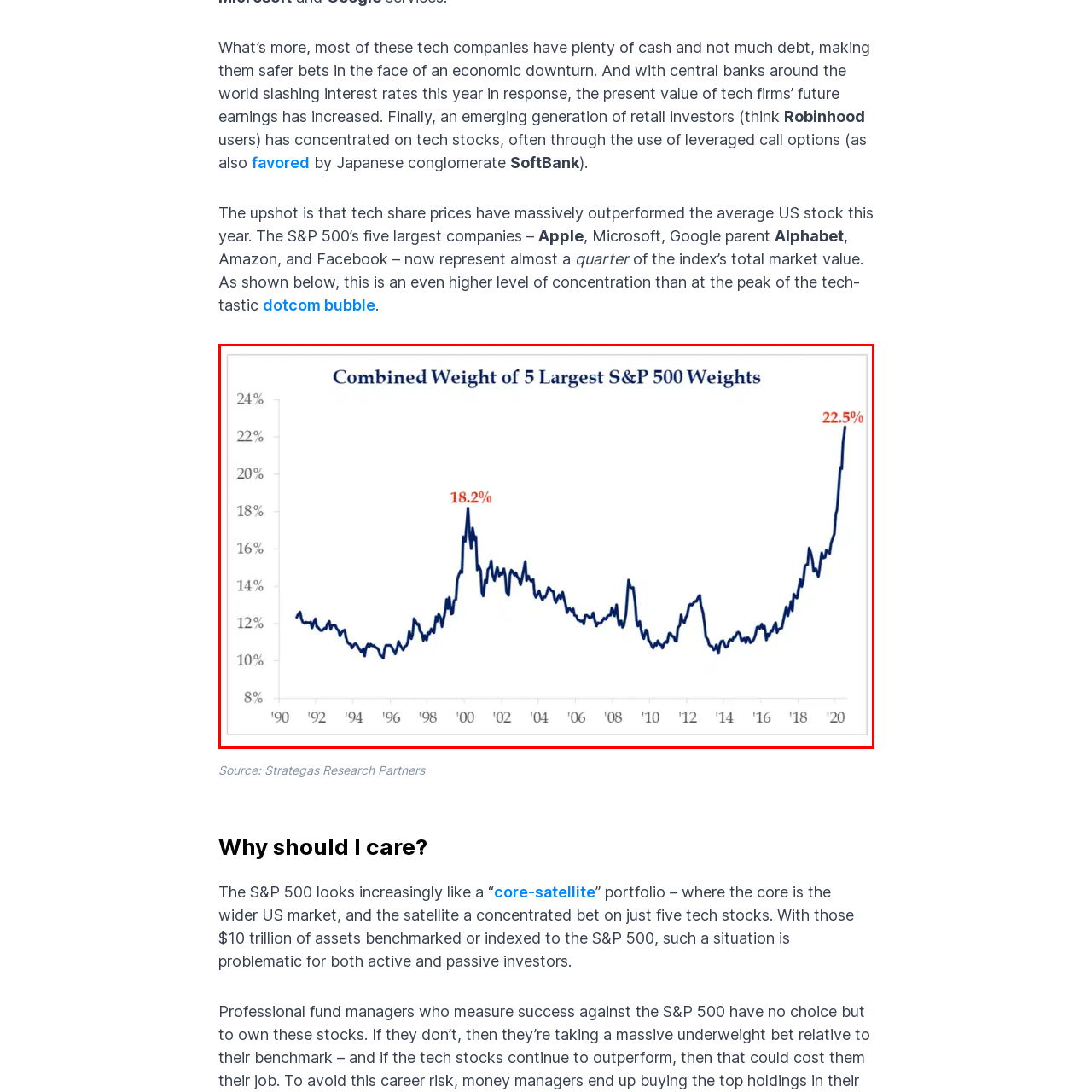Generate a detailed caption for the picture that is marked by the red rectangle.

The image titled "Combined Weight of 5 Largest S&P 500 Weights" illustrates the fluctuating percentage of market value attributed to the five largest companies within the S&P 500 index over time, from 1990 to 2020. The graph shows a significant peak of 18.2% around the year 2000 and an even more pronounced spike reaching 22.5% at the end of 2020. The visual representation highlights trends of concentration, with years marked by notable increases and decreases that reflect the growing influence of major tech stocks in the overall market. The trend lines indicate the periods of rapid growth, illustrating how the dominance of these companies has escalated, particularly in response to economic conditions and shifts in investor behavior.